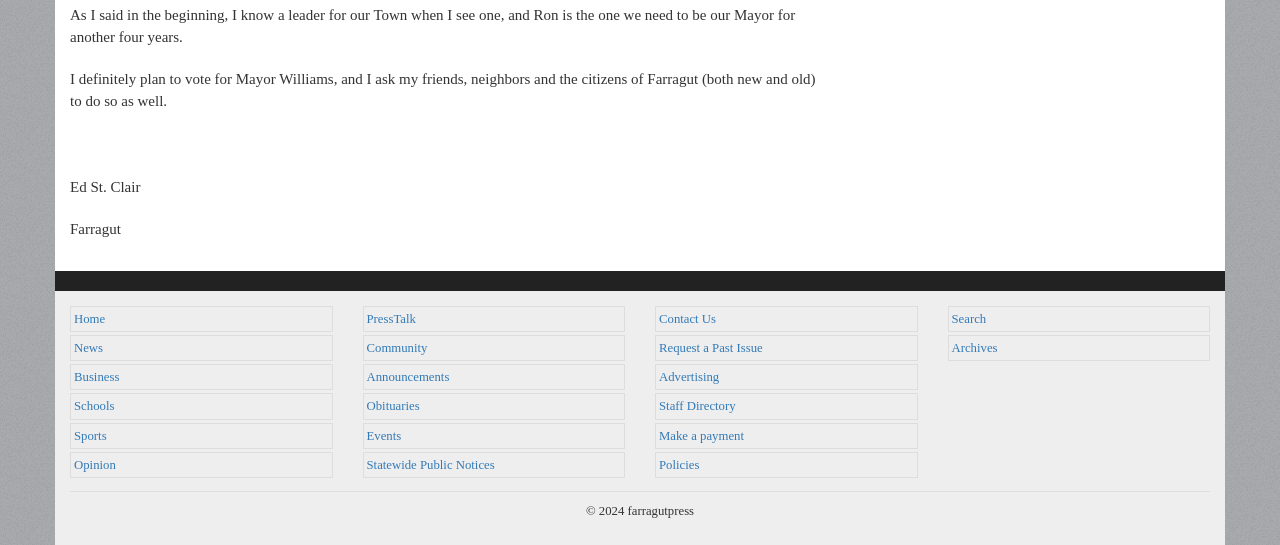Answer the following inquiry with a single word or phrase:
What is the name of the publication or website?

Farragut Press